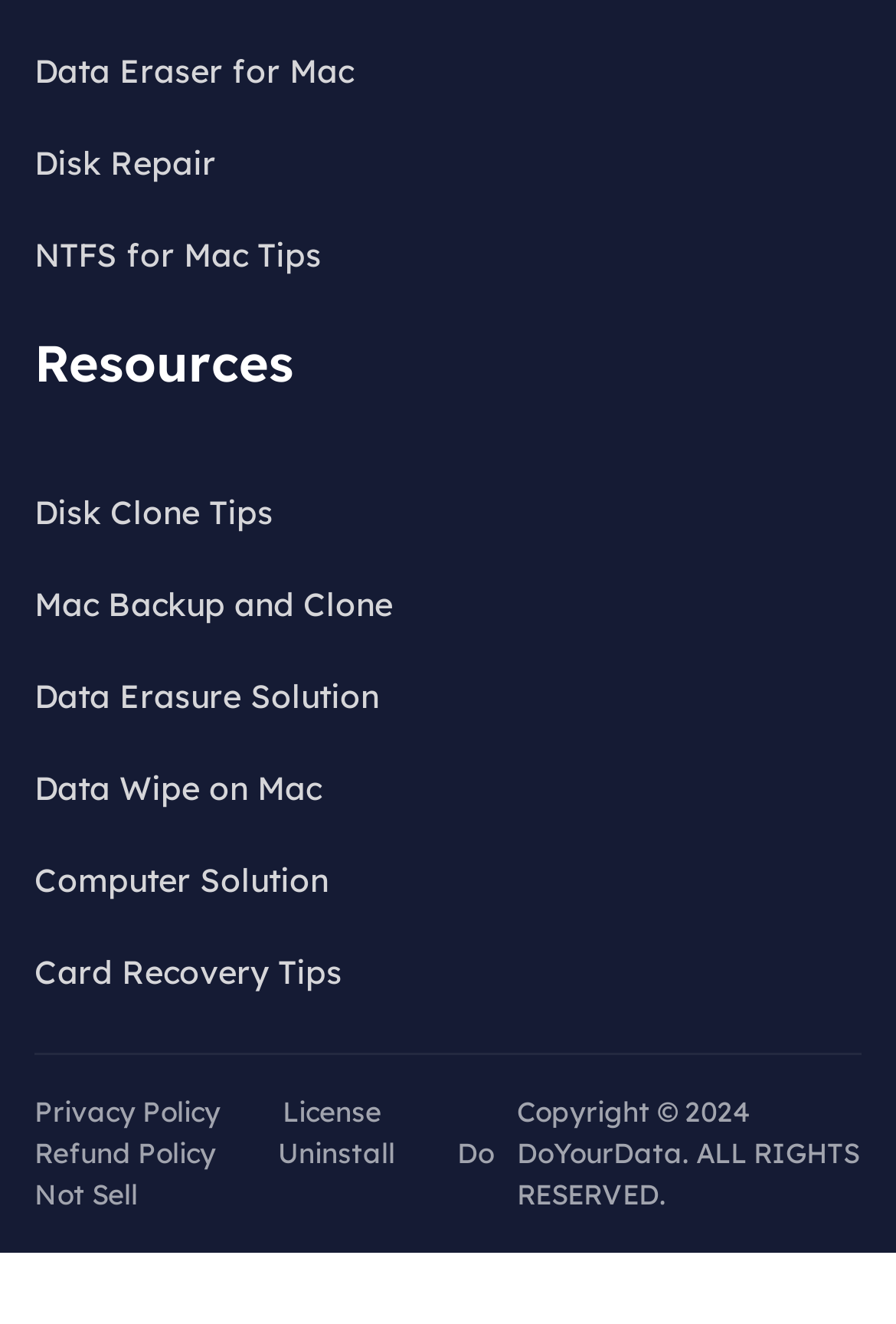Using the description "Rick", locate and provide the bounding box of the UI element.

None